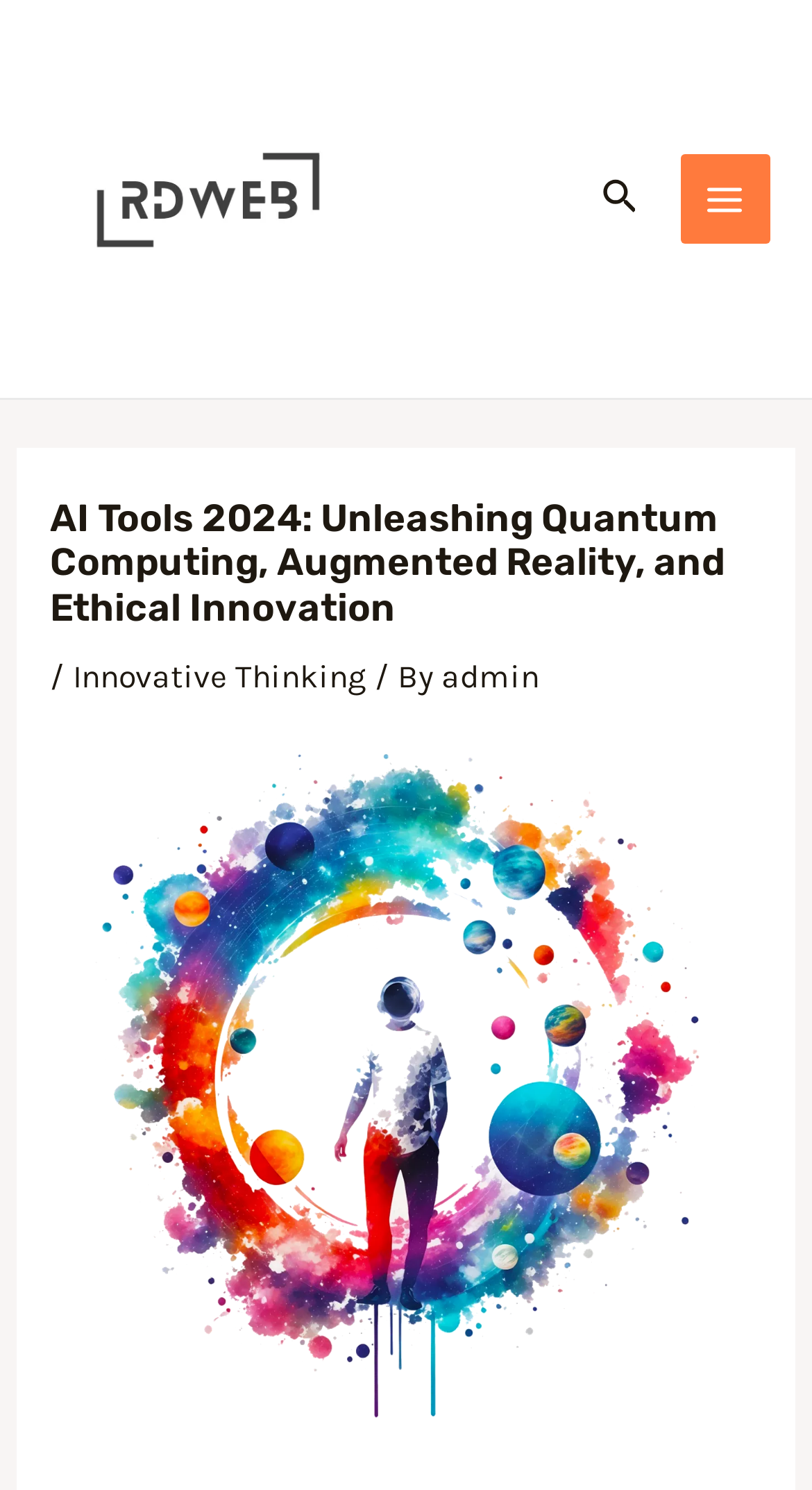What is the author of the content?
Based on the visual, give a brief answer using one word or a short phrase.

admin